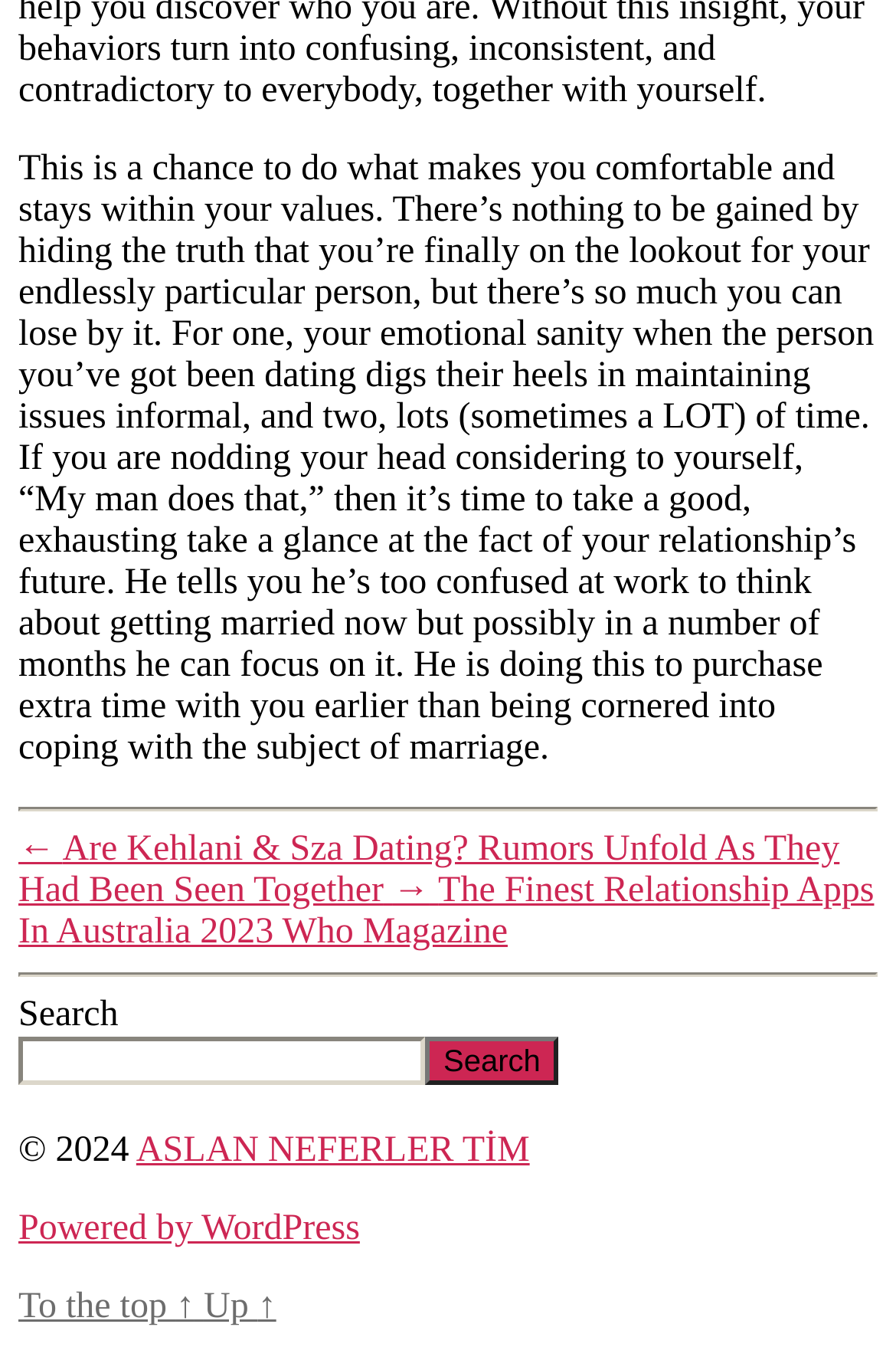Refer to the image and provide an in-depth answer to the question: 
How many links are in the navigation section?

The navigation section contains two links, one titled 'Are Kehlani & Sza Dating? Rumors Unfold As They Had Been Seen Together' and another titled 'The Finest Relationship Apps In Australia 2023 Who Magazine'.